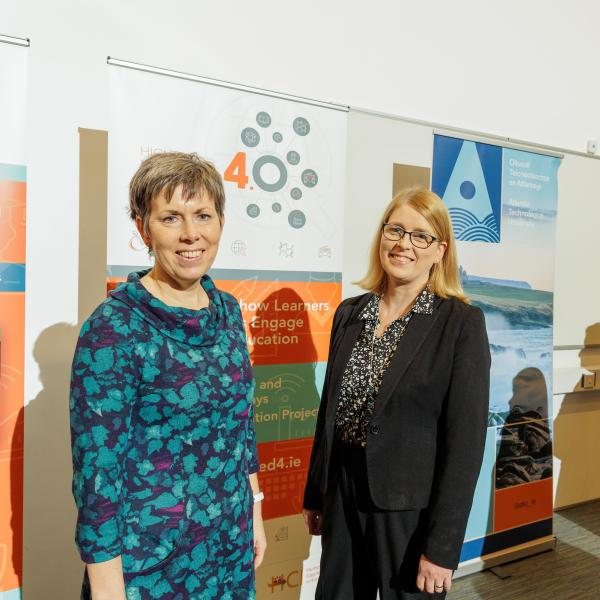Elaborate on the contents of the image in great detail.

In this image, two women stand side by side against a backdrop featuring informative banners. The left banner prominently displays the phrase "Higher Education 4.0," surrounded by symbols representing innovative educational methods. The women are engaged and confident, reflecting the themes of transformation and engagement in education. The woman on the left, wearing a colorful patterned dress, smiles warmly, while the woman on the right, dressed in formal attire, exudes professionalism with glasses and a thoughtful expression. The scene captures a moment of collaboration at an event focused on modernizing educational approaches to meet the needs of diverse learners and align with industry demands.